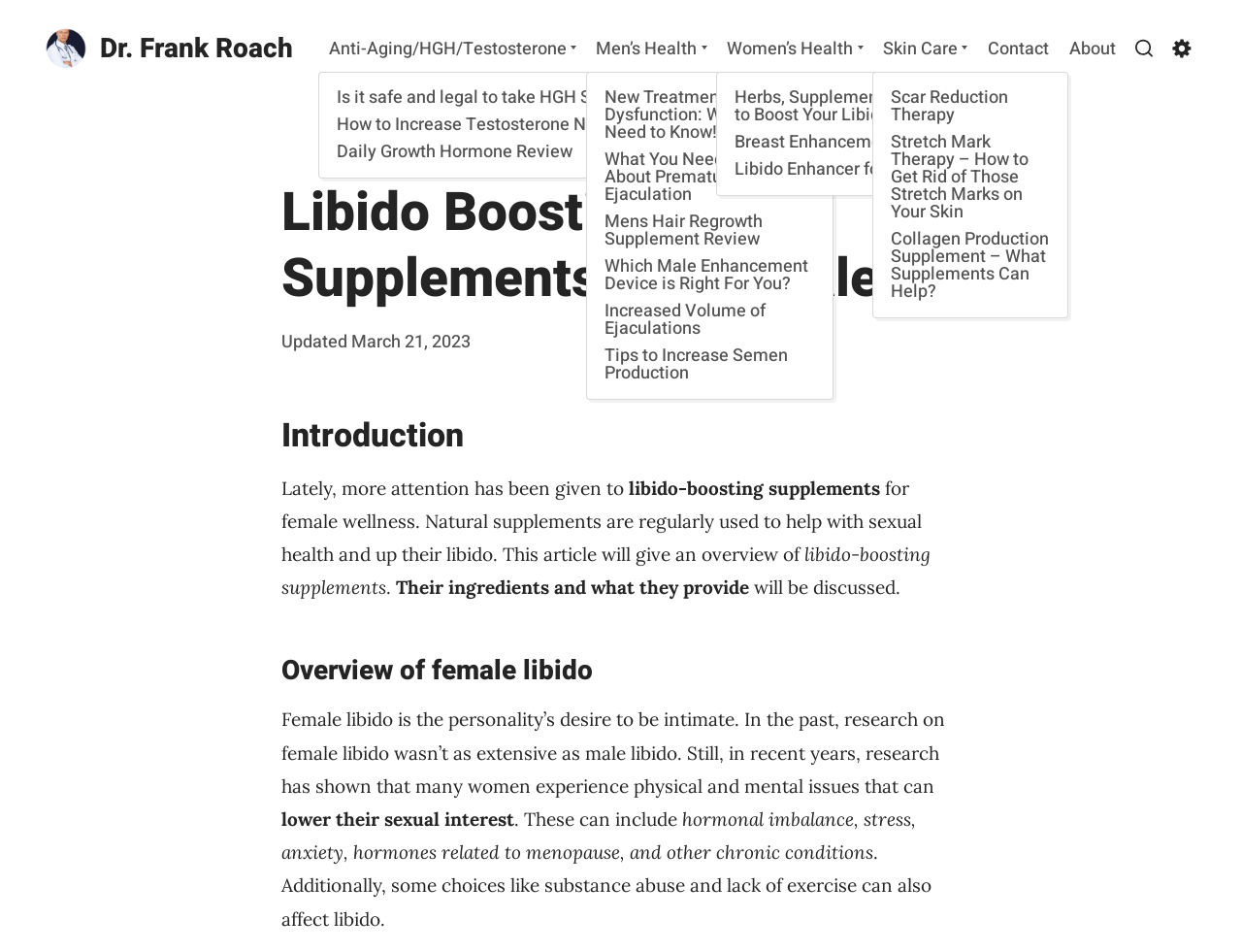Could you determine the bounding box coordinates of the clickable element to complete the instruction: "Click the 'Syringes and vials transportation' link"? Provide the coordinates as four float numbers between 0 and 1, i.e., [left, top, right, bottom].

None